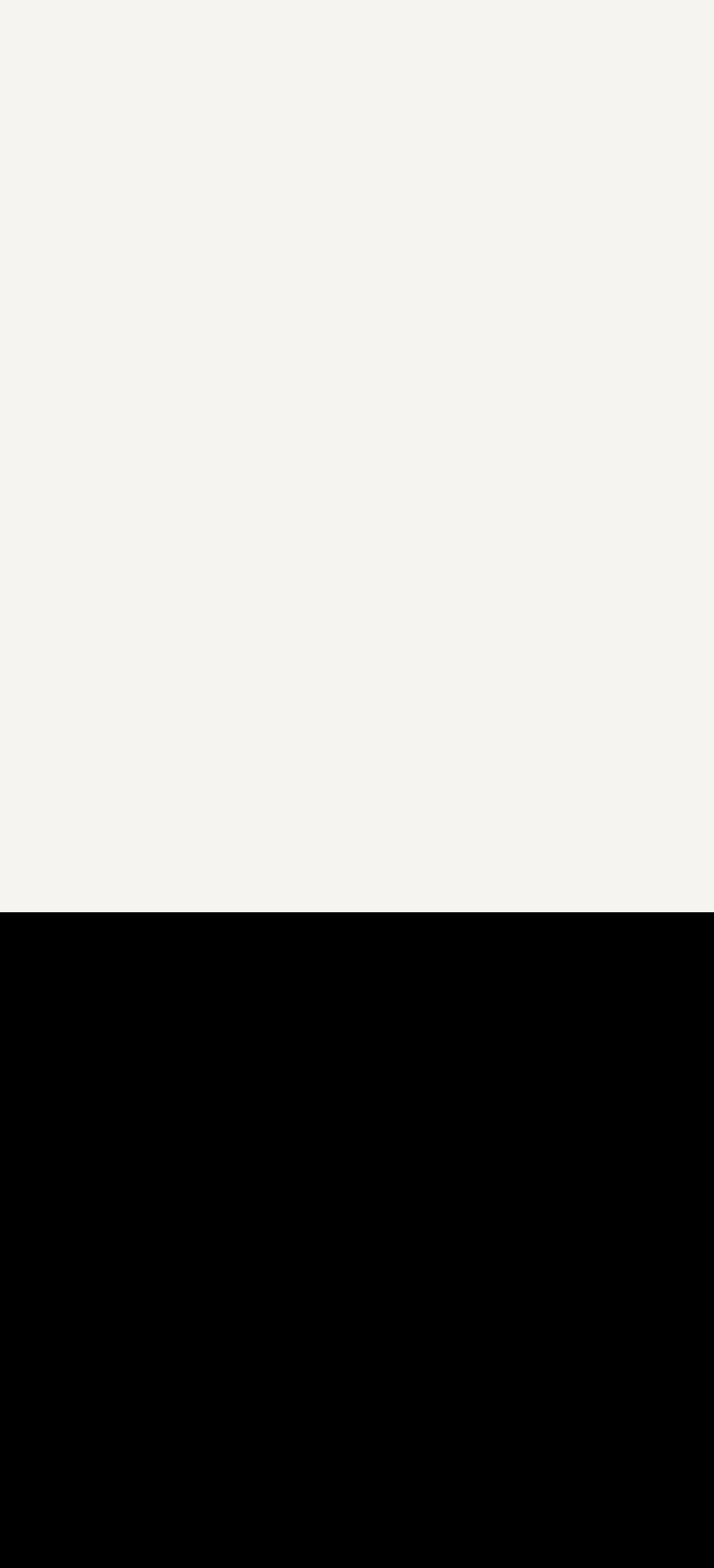Provide a one-word or one-phrase answer to the question:
What is the purpose of the 'Shop' button?

To access the shop